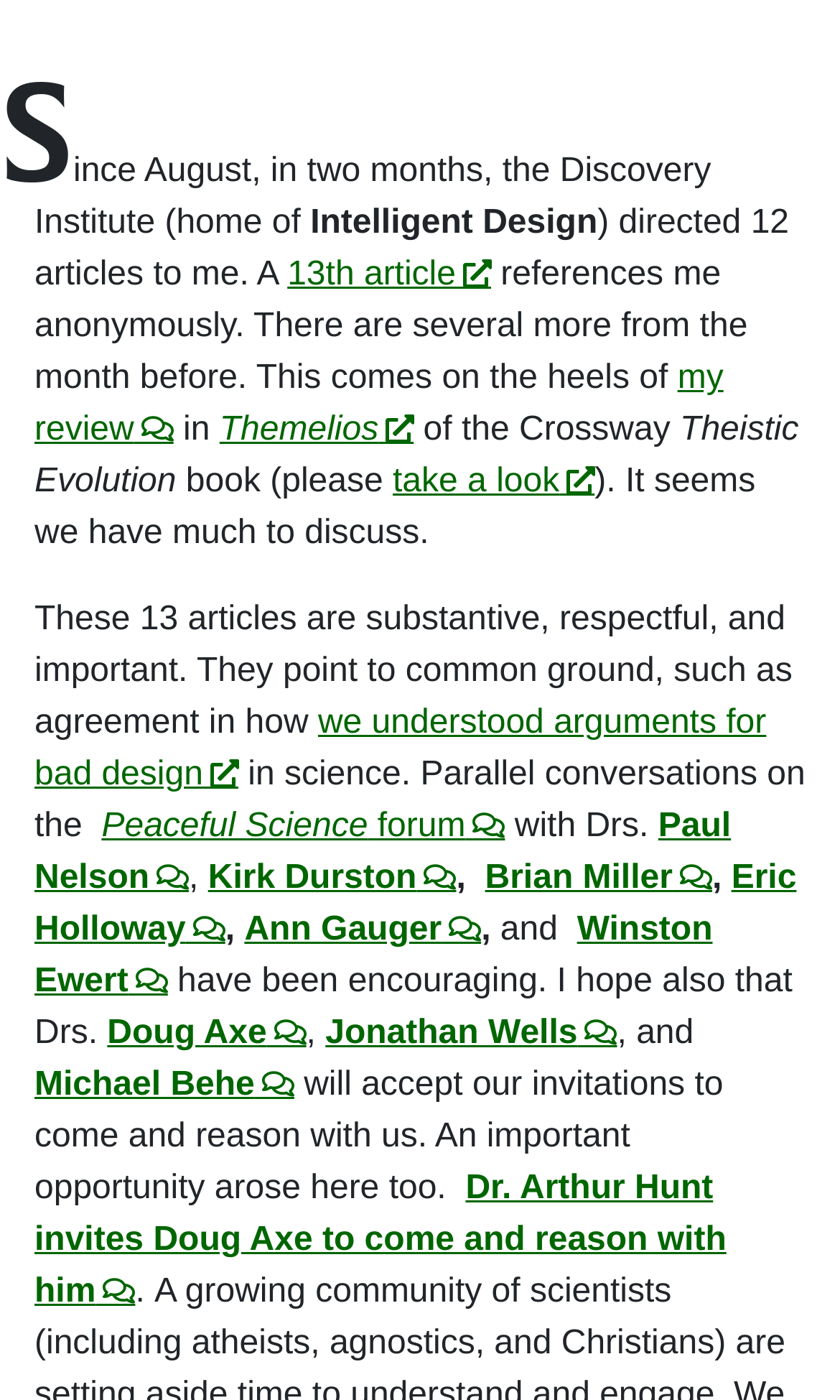Please determine the bounding box coordinates for the element that should be clicked to follow these instructions: "Take a look at the Theistic Evolution book".

[0.468, 0.331, 0.708, 0.358]